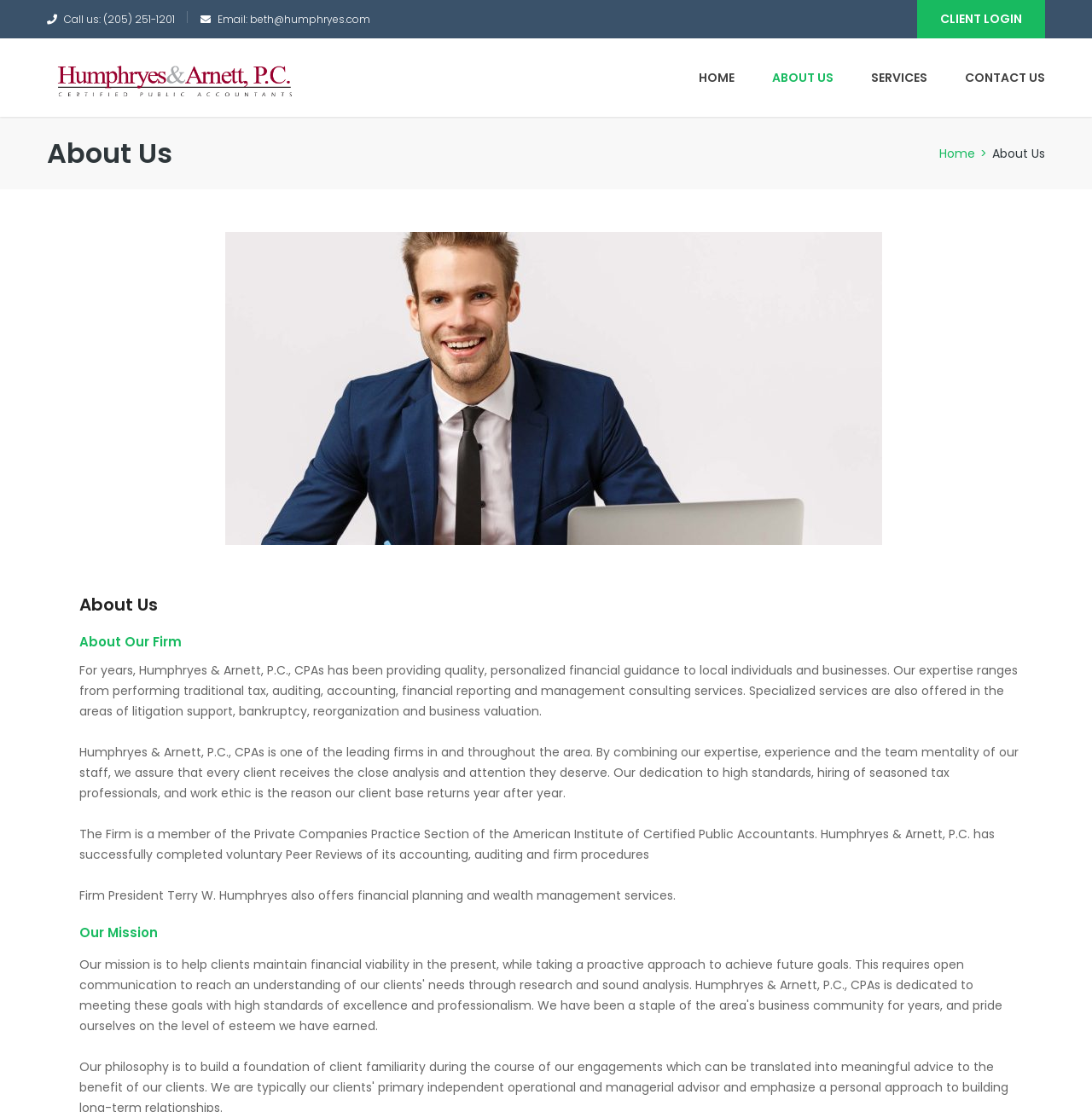What services does the firm offer?
Please answer the question with as much detail and depth as you can.

I found the services offered by the firm by reading the paragraph that describes the firm's expertise, which mentions traditional tax, auditing, accounting, financial reporting, management consulting services, as well as specialized services in litigation support, bankruptcy, reorganization, and business valuation.